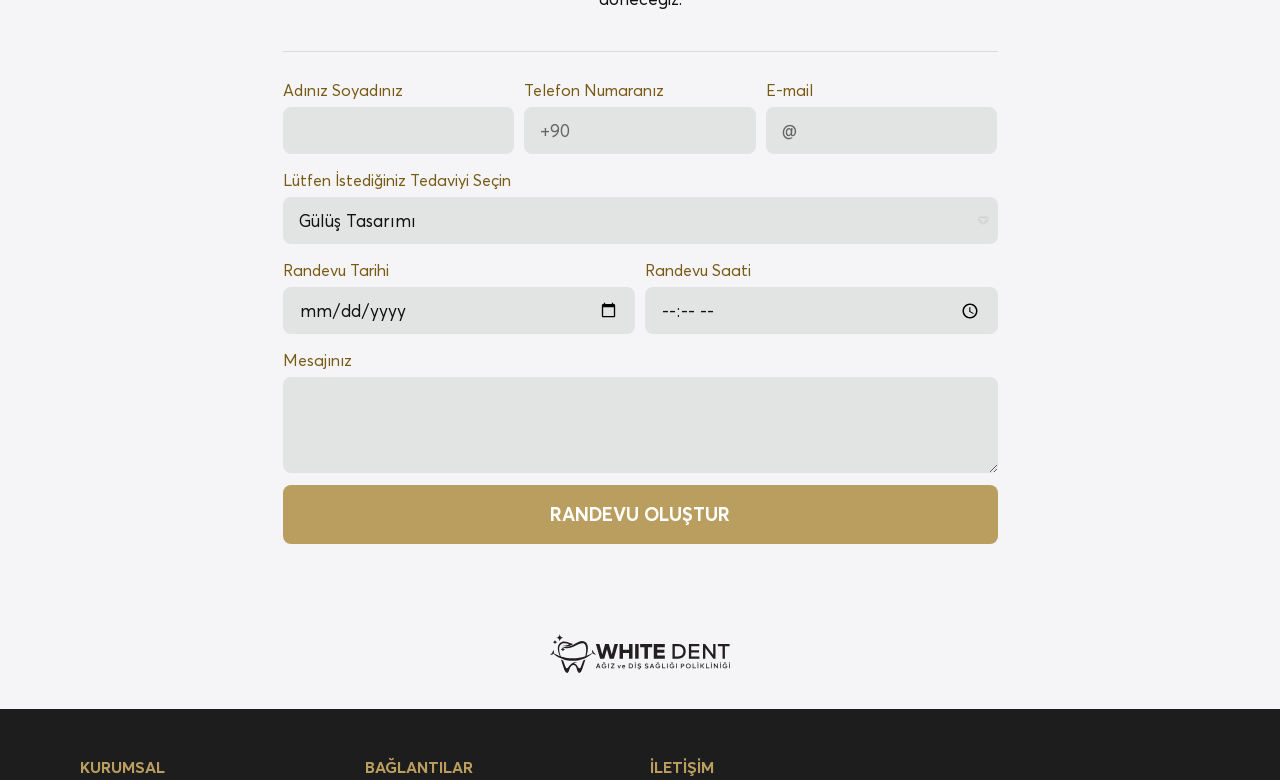Locate the UI element described by parent_node: Mesajınız name="form_fields[message]" in the provided webpage screenshot. Return the bounding box coordinates in the format (top-left x, top-left y, bottom-right x, bottom-right y), ensuring all values are between 0 and 1.

[0.221, 0.484, 0.779, 0.607]